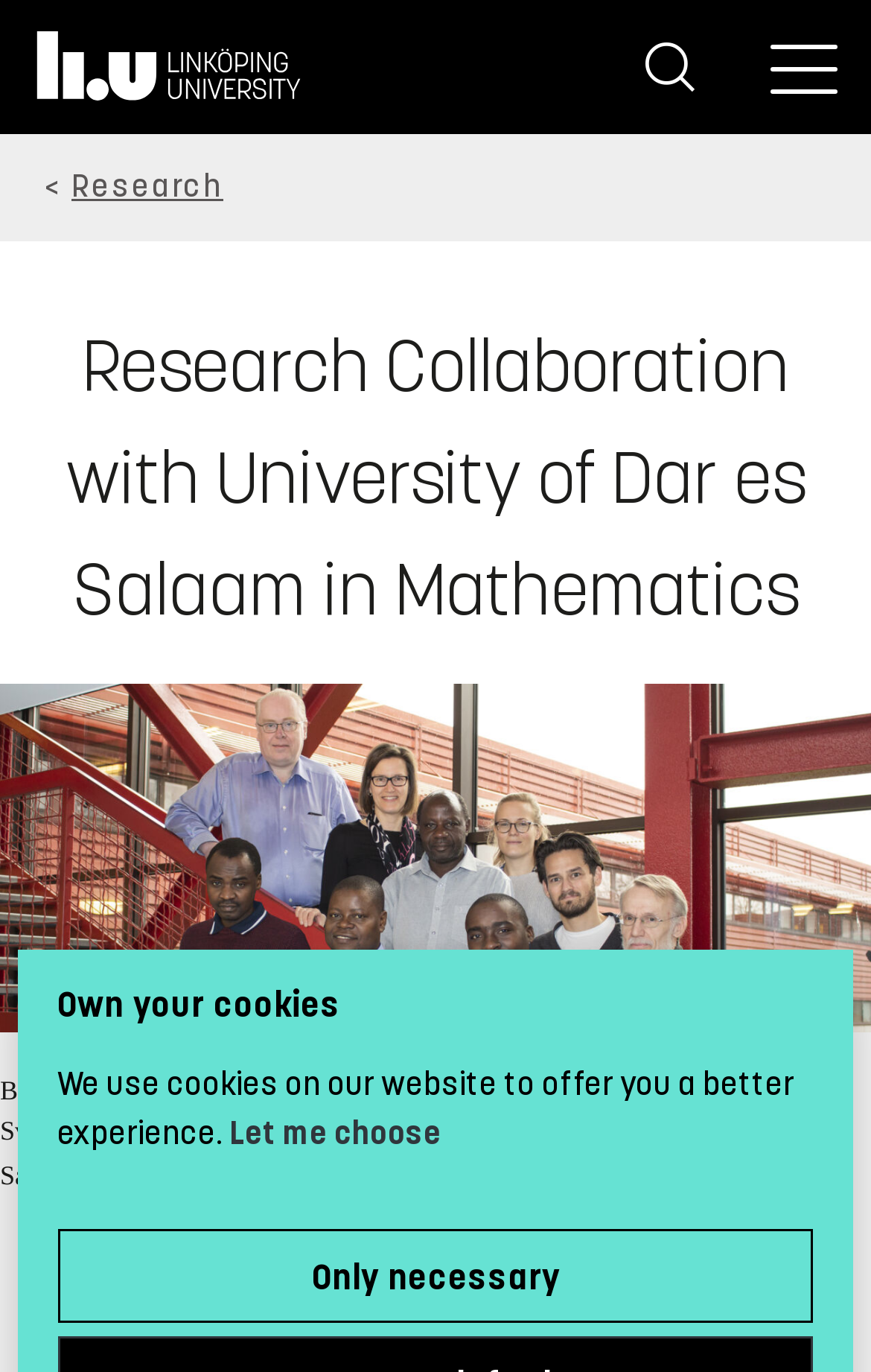Answer the following inquiry with a single word or phrase:
Is the search button above the menu button?

Yes